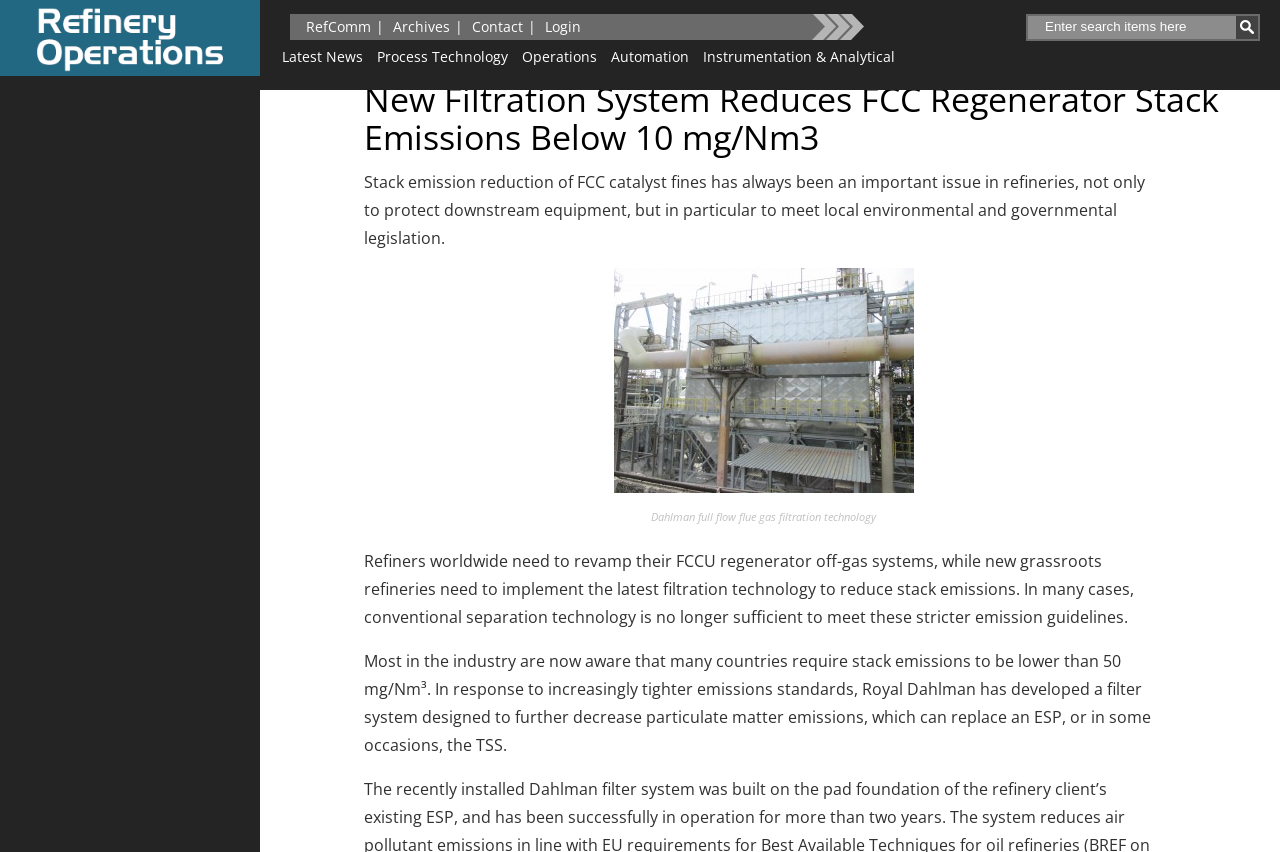Determine the webpage's heading and output its text content.

New Filtration System Reduces FCC Regenerator Stack Emissions Below 10 mg/Nm3